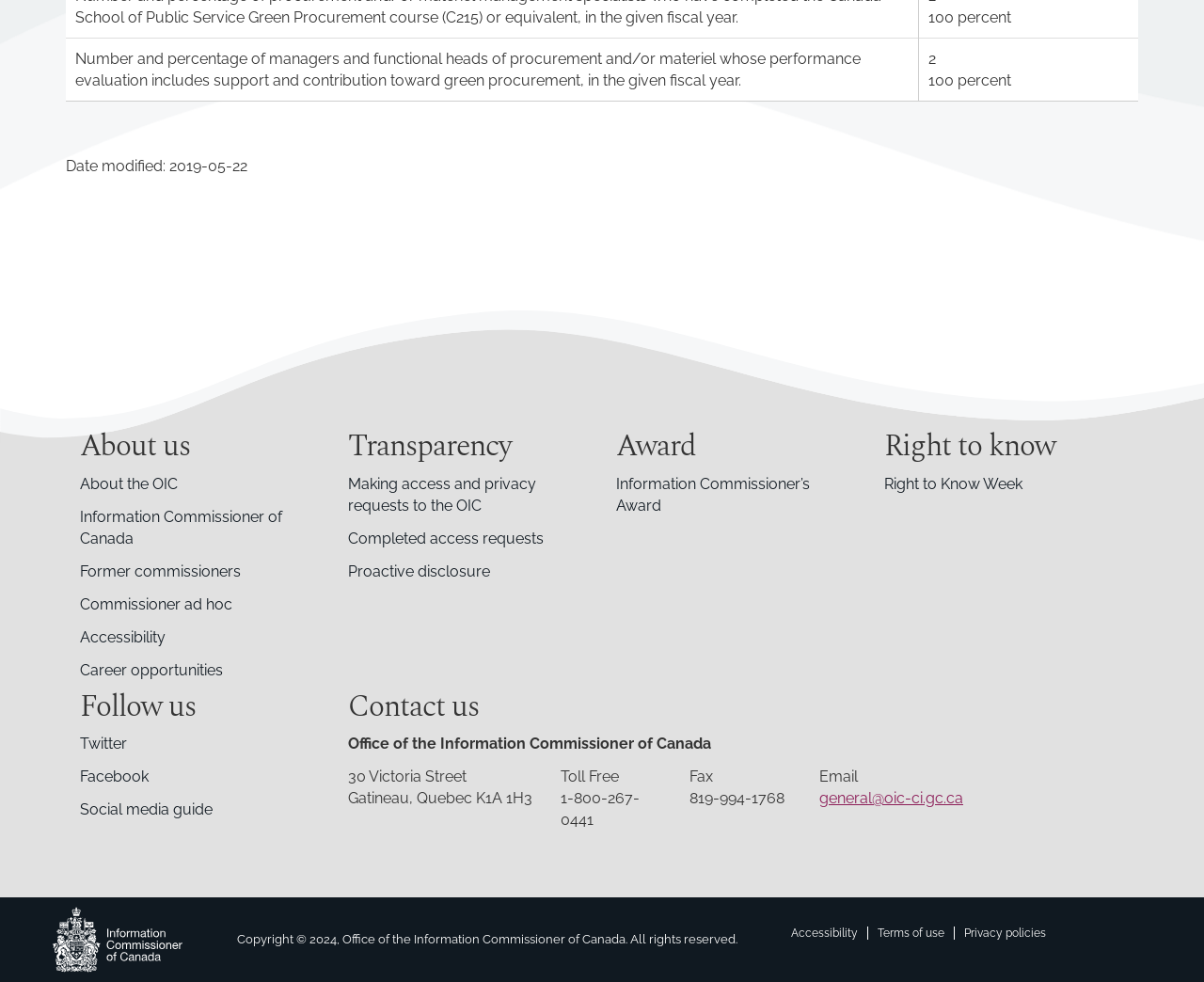Provide a single word or phrase answer to the question: 
What is the email address of the Office of the Information Commissioner of Canada?

general@oic-ci.gc.ca